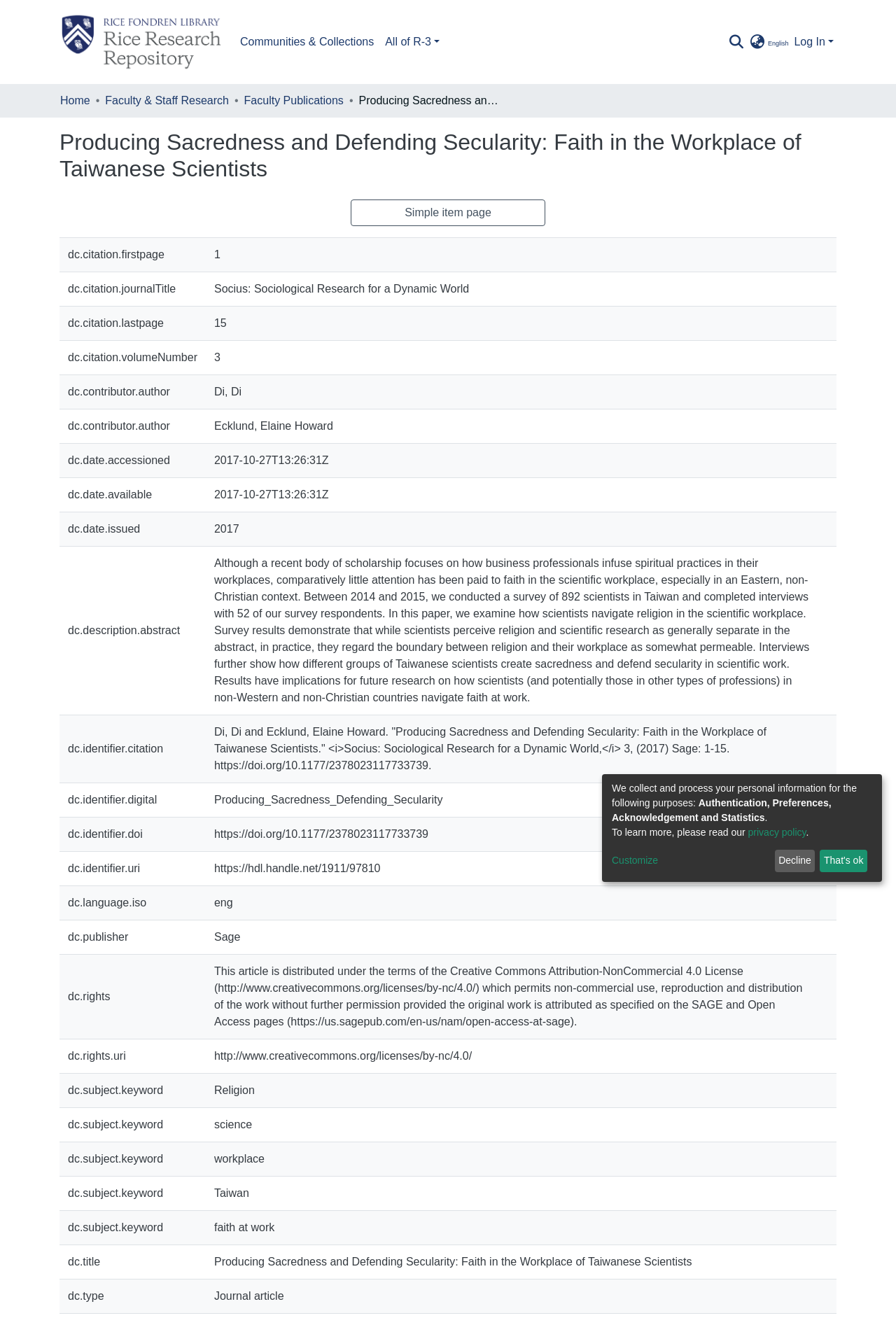What is the journal title of this research paper?
Provide a fully detailed and comprehensive answer to the question.

I found the journal title by looking at the grid cell with the label 'dc.citation.journalTitle' and found the text 'Socius: Sociological Research for a Dynamic World'.